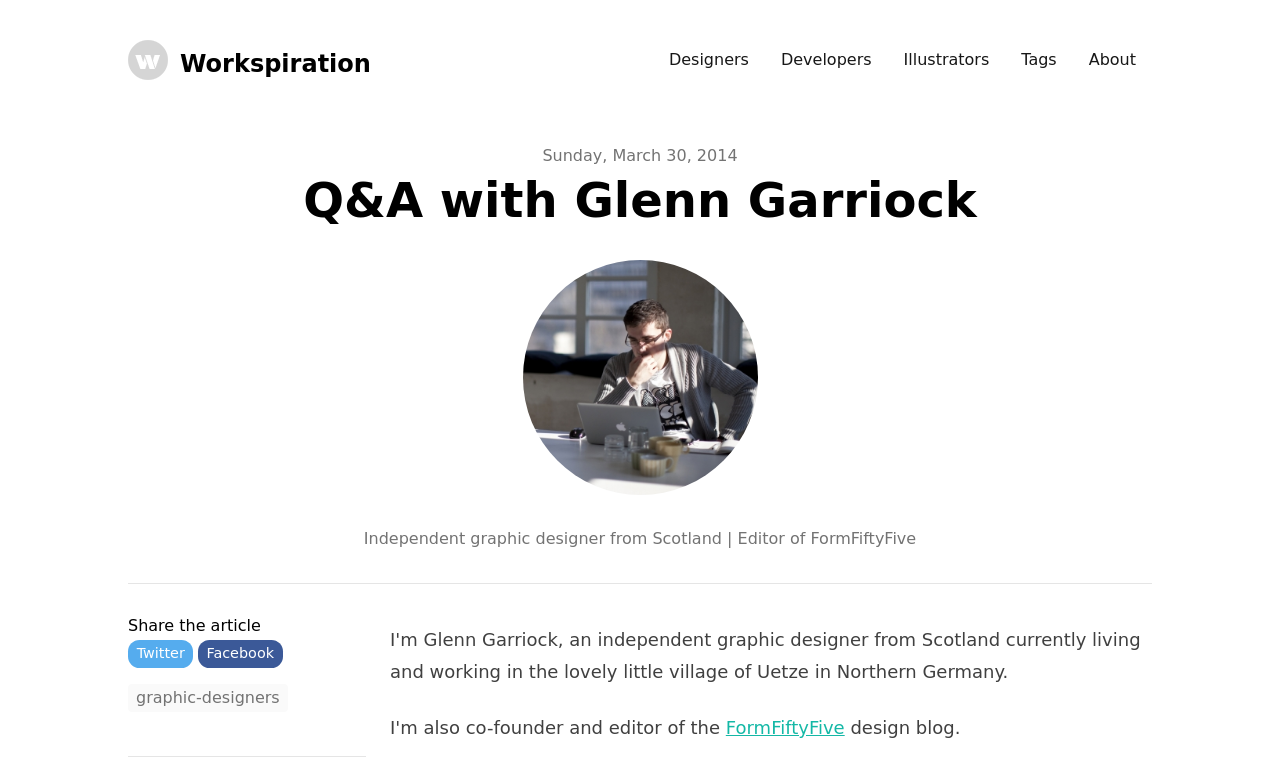Find the coordinates for the bounding box of the element with this description: "Designers".

[0.51, 0.044, 0.598, 0.109]